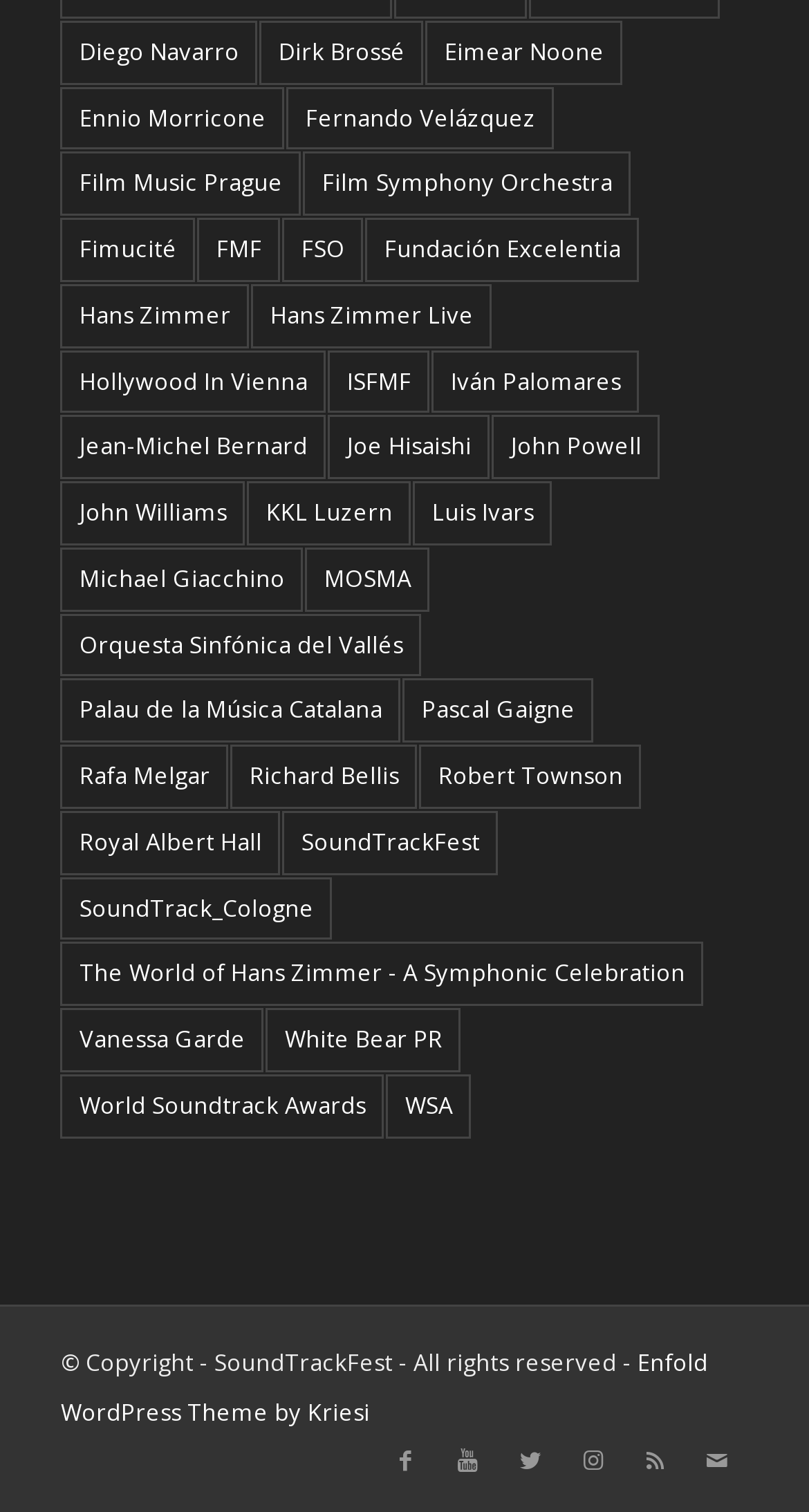How many items are associated with Hans Zimmer Live?
Deliver a detailed and extensive answer to the question.

The link 'Hans Zimmer Live (44 items)' indicates that there are 44 items associated with Hans Zimmer Live.